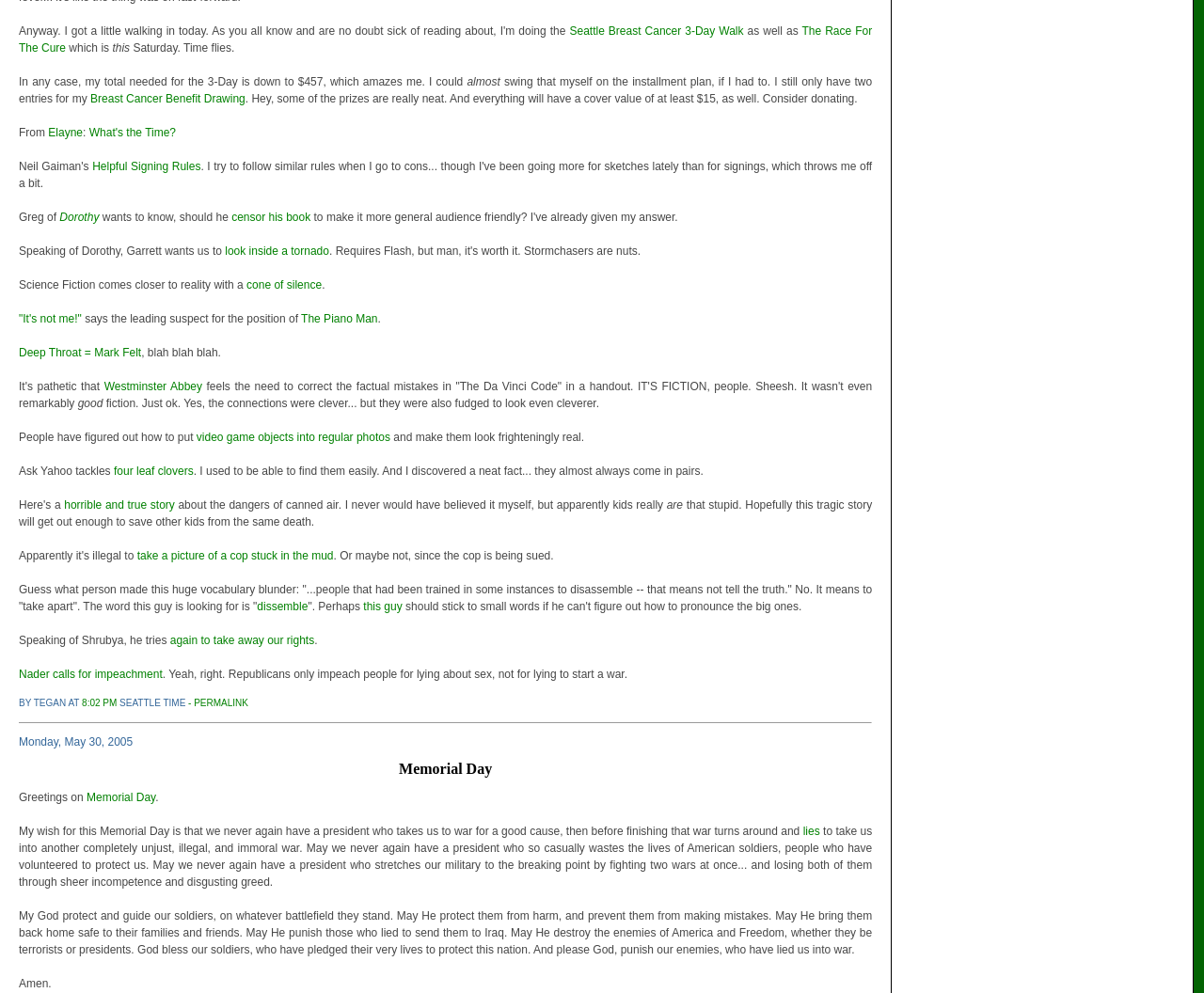Find the bounding box coordinates of the clickable area that will achieve the following instruction: "View the article about the cone of silence".

[0.205, 0.28, 0.267, 0.294]